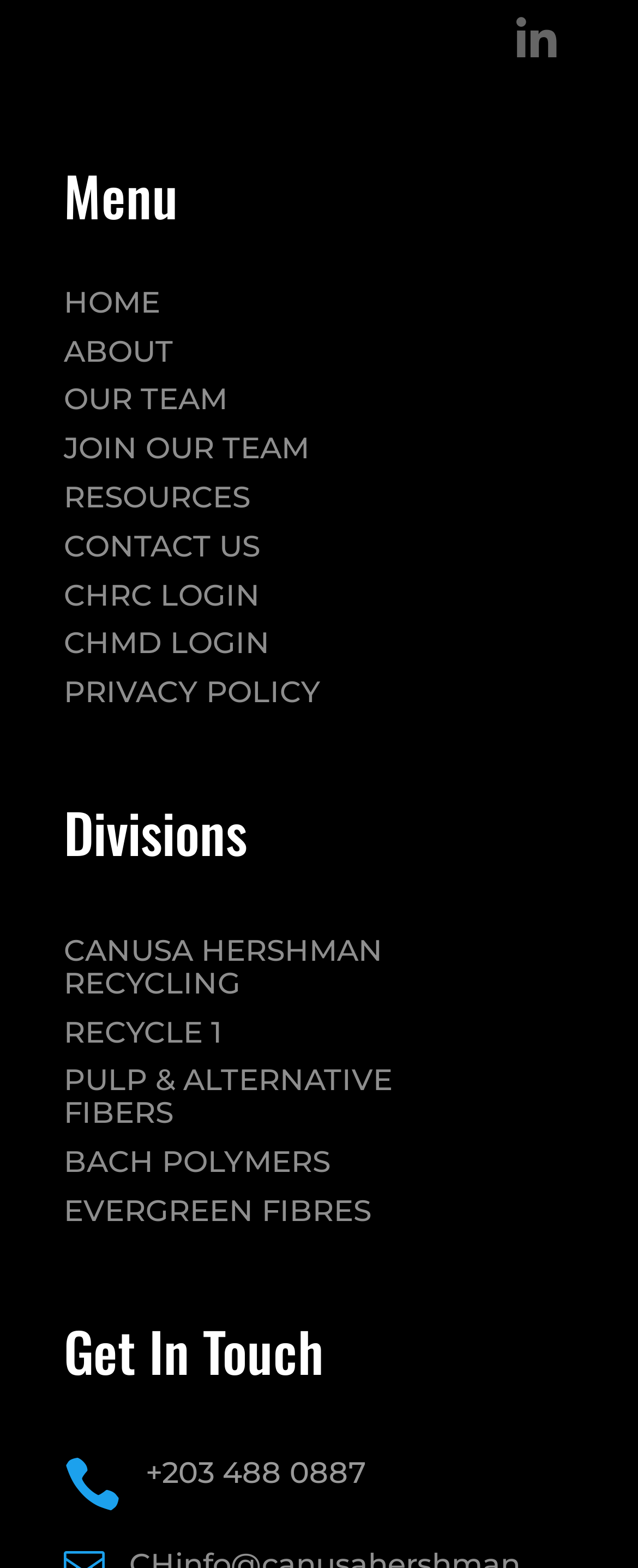Find the bounding box coordinates of the clickable area that will achieve the following instruction: "View CHRC LOGIN".

[0.1, 0.368, 0.408, 0.391]